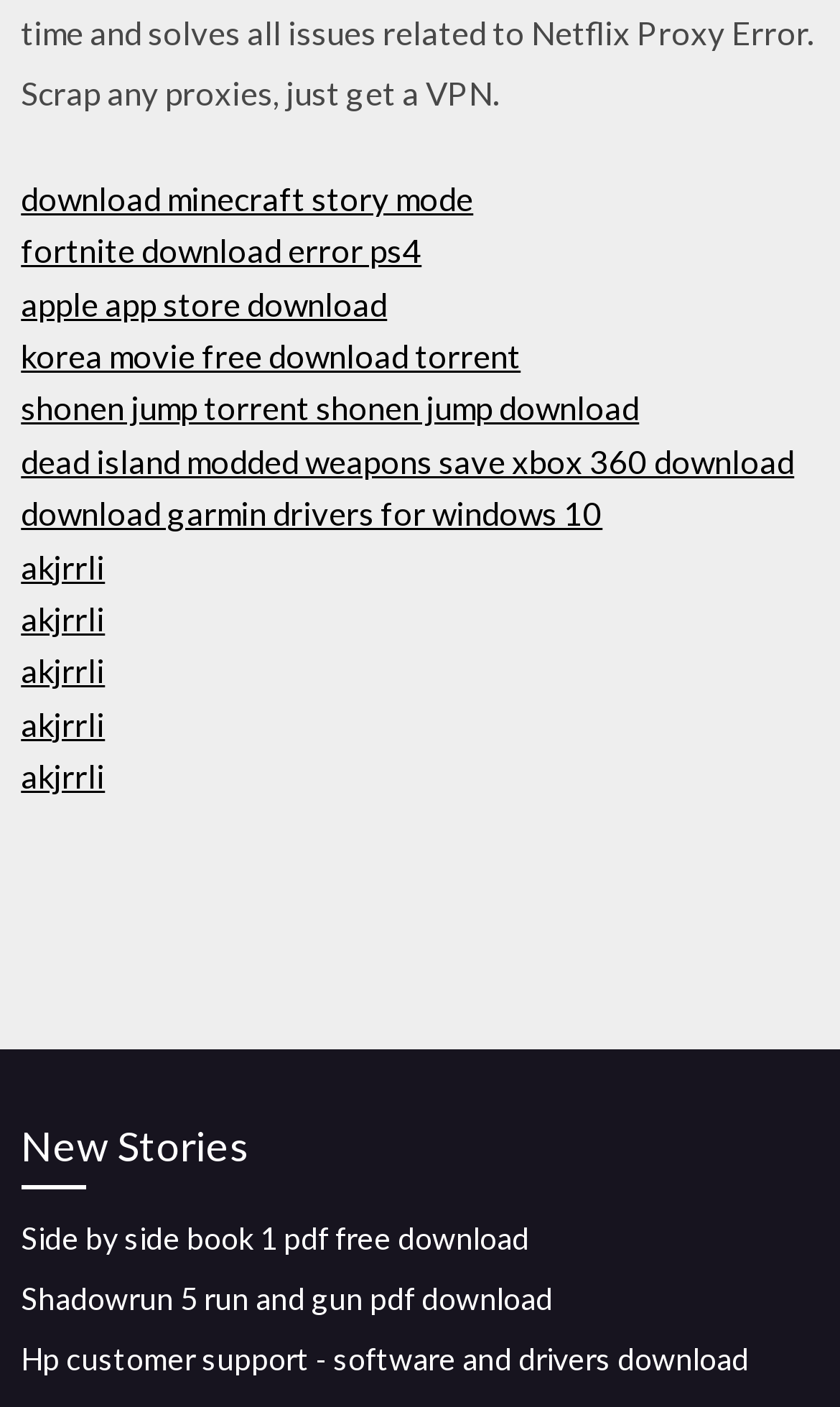Provide a brief response to the question below using a single word or phrase: 
What is the most common type of element on this webpage?

links